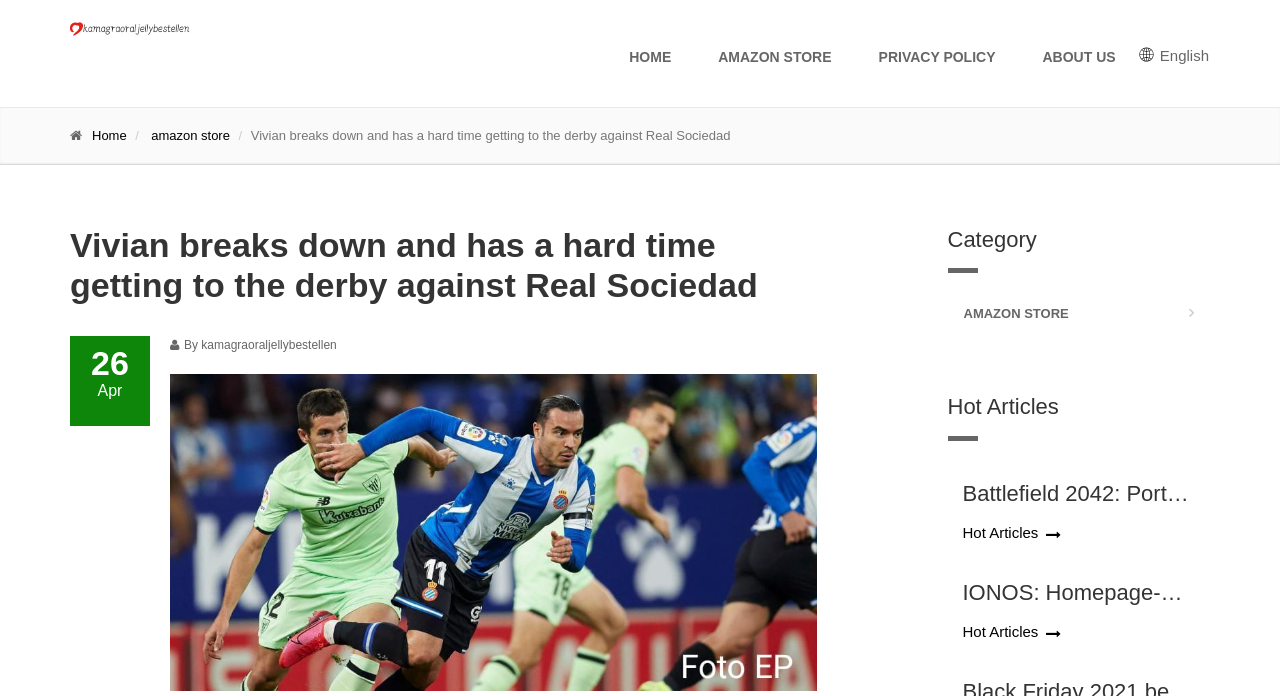What is the language of the webpage?
Look at the image and construct a detailed response to the question.

The language of the webpage is English, which can be determined by the 'English' text element located at the top right corner of the webpage with a bounding box coordinate of [0.903, 0.068, 0.945, 0.092].